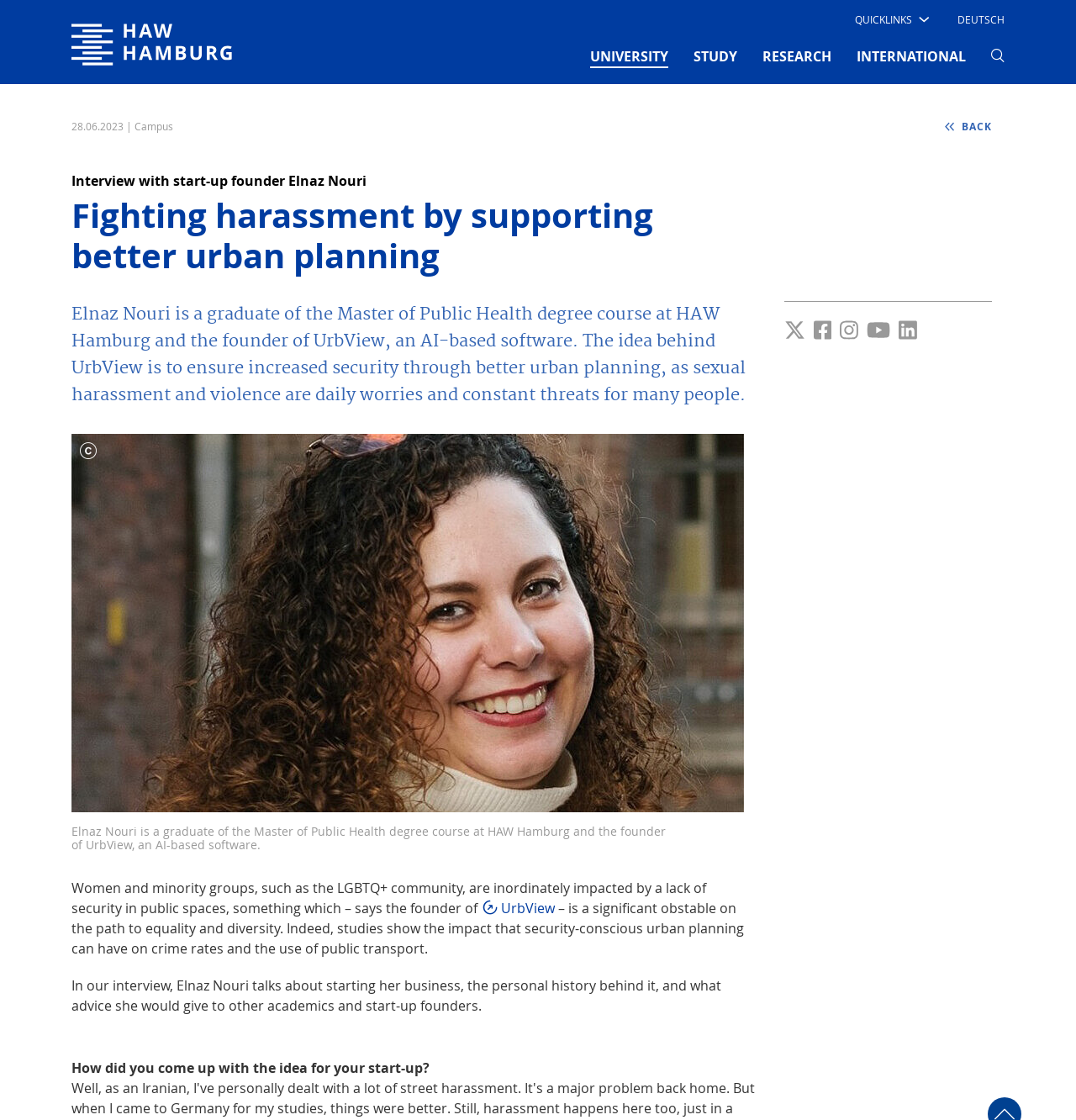What is the name of the startup founded by Elnaz Nouri?
Please give a well-detailed answer to the question.

I found the answer by looking at the link element with the text 'UrbView' which is located in the middle of the webpage, in the text about Elnaz Nouri's startup.